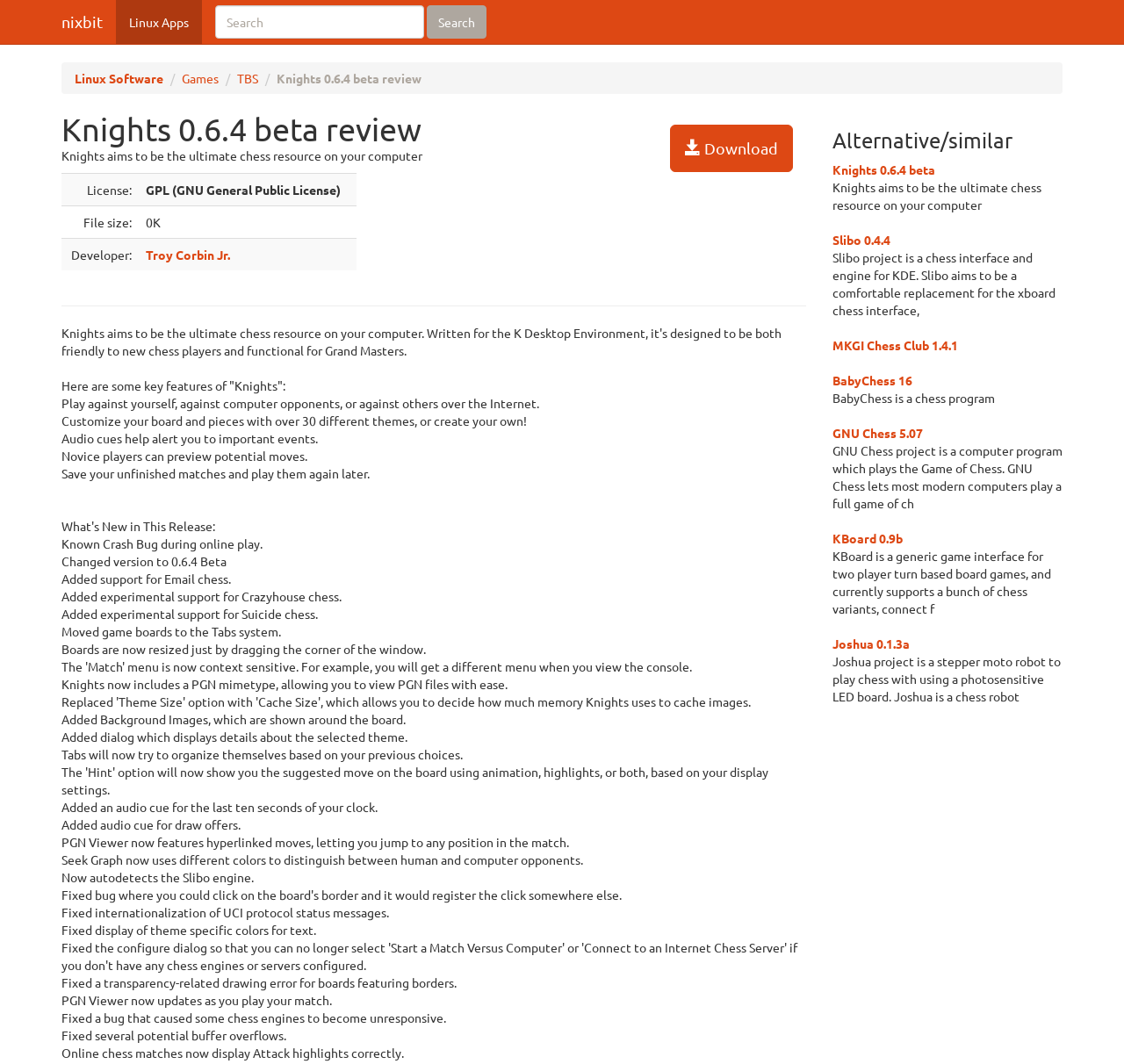Please identify the bounding box coordinates of the element's region that should be clicked to execute the following instruction: "Read about Knights 0.6.4 beta review". The bounding box coordinates must be four float numbers between 0 and 1, i.e., [left, top, right, bottom].

[0.246, 0.066, 0.375, 0.081]